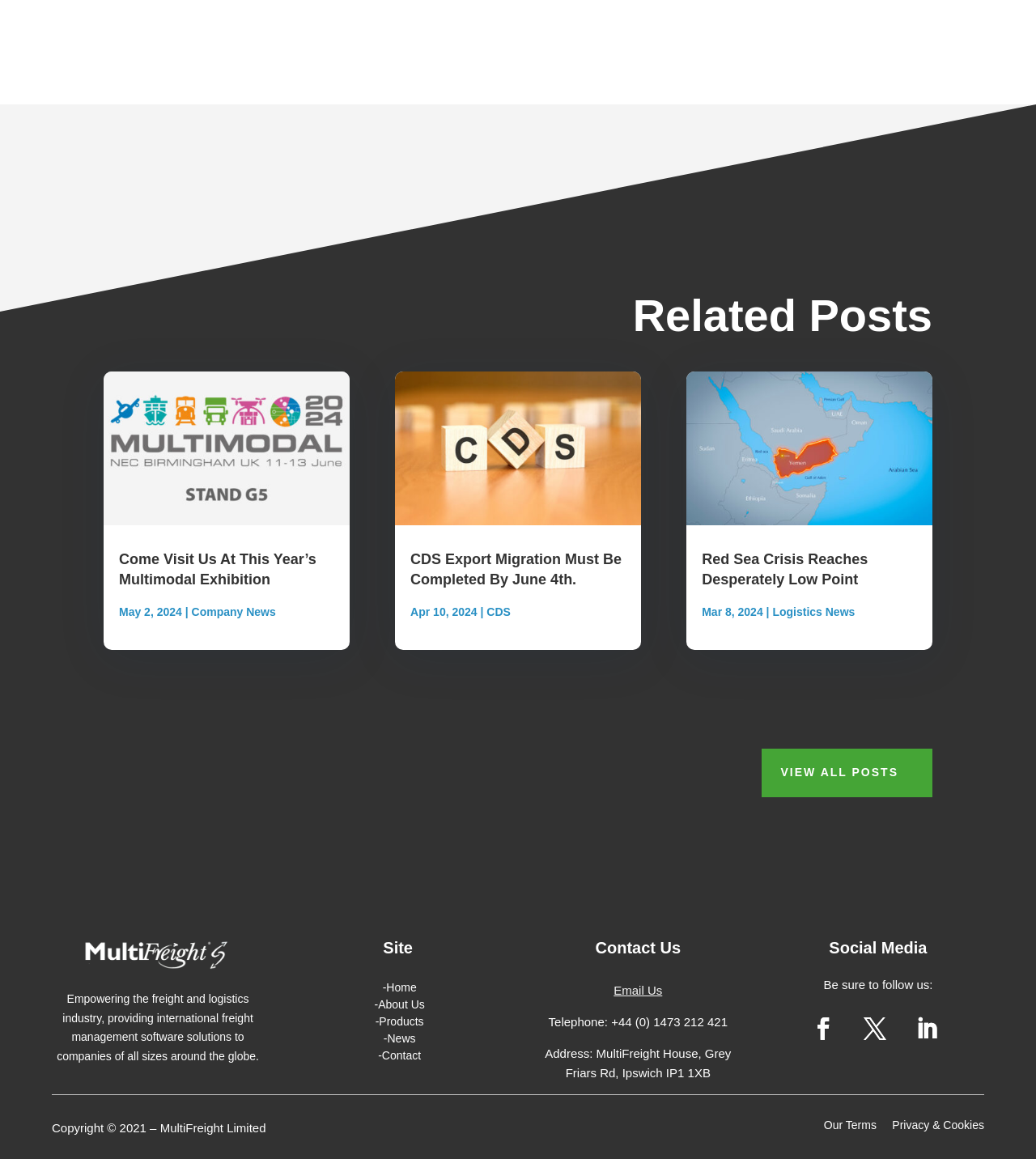What is the company name mentioned in the footer?
Using the image, answer in one word or phrase.

MultiFreight Limited